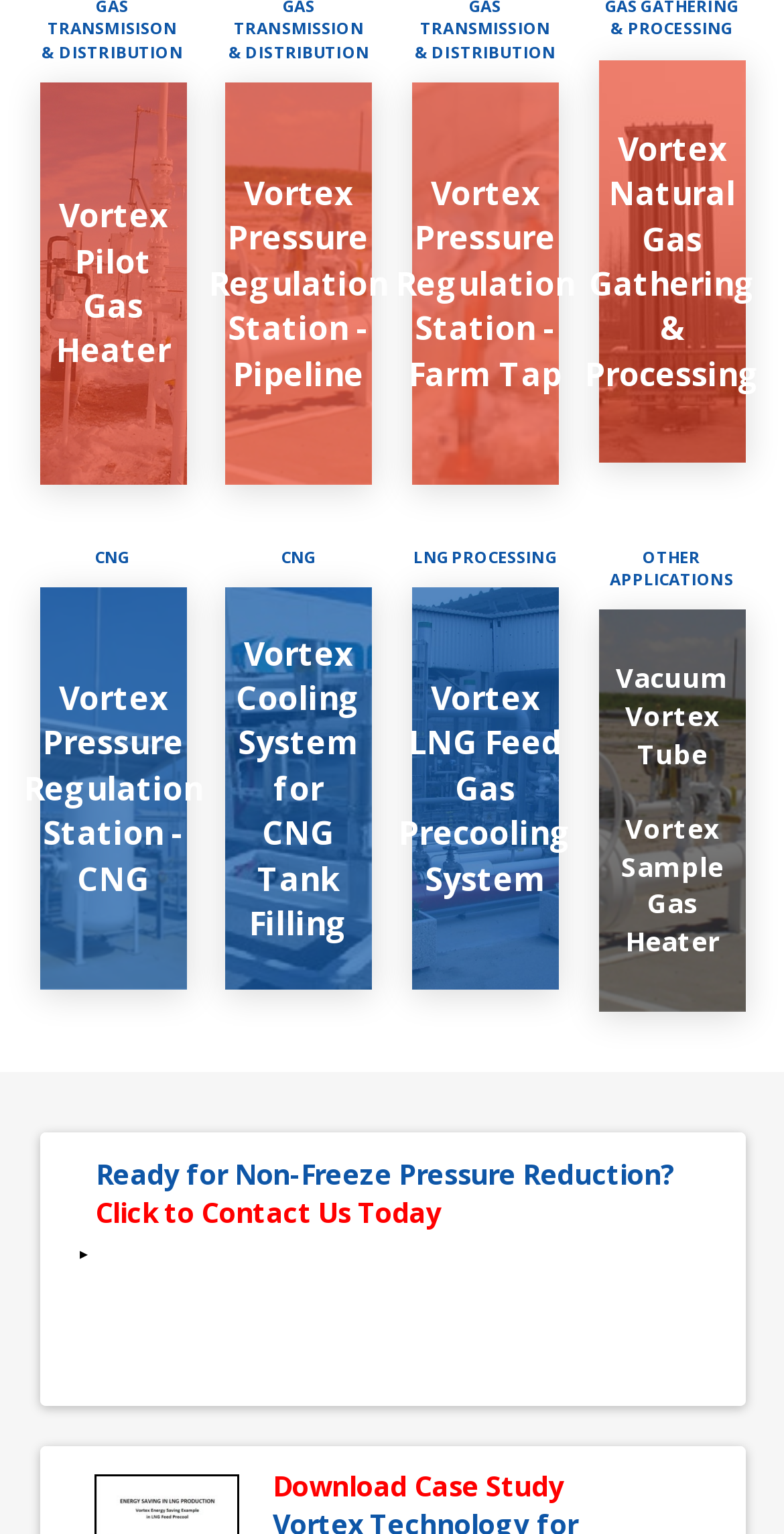Pinpoint the bounding box coordinates of the element that must be clicked to accomplish the following instruction: "Read about Rust Platform Support Doc". The coordinates should be in the format of four float numbers between 0 and 1, i.e., [left, top, right, bottom].

None